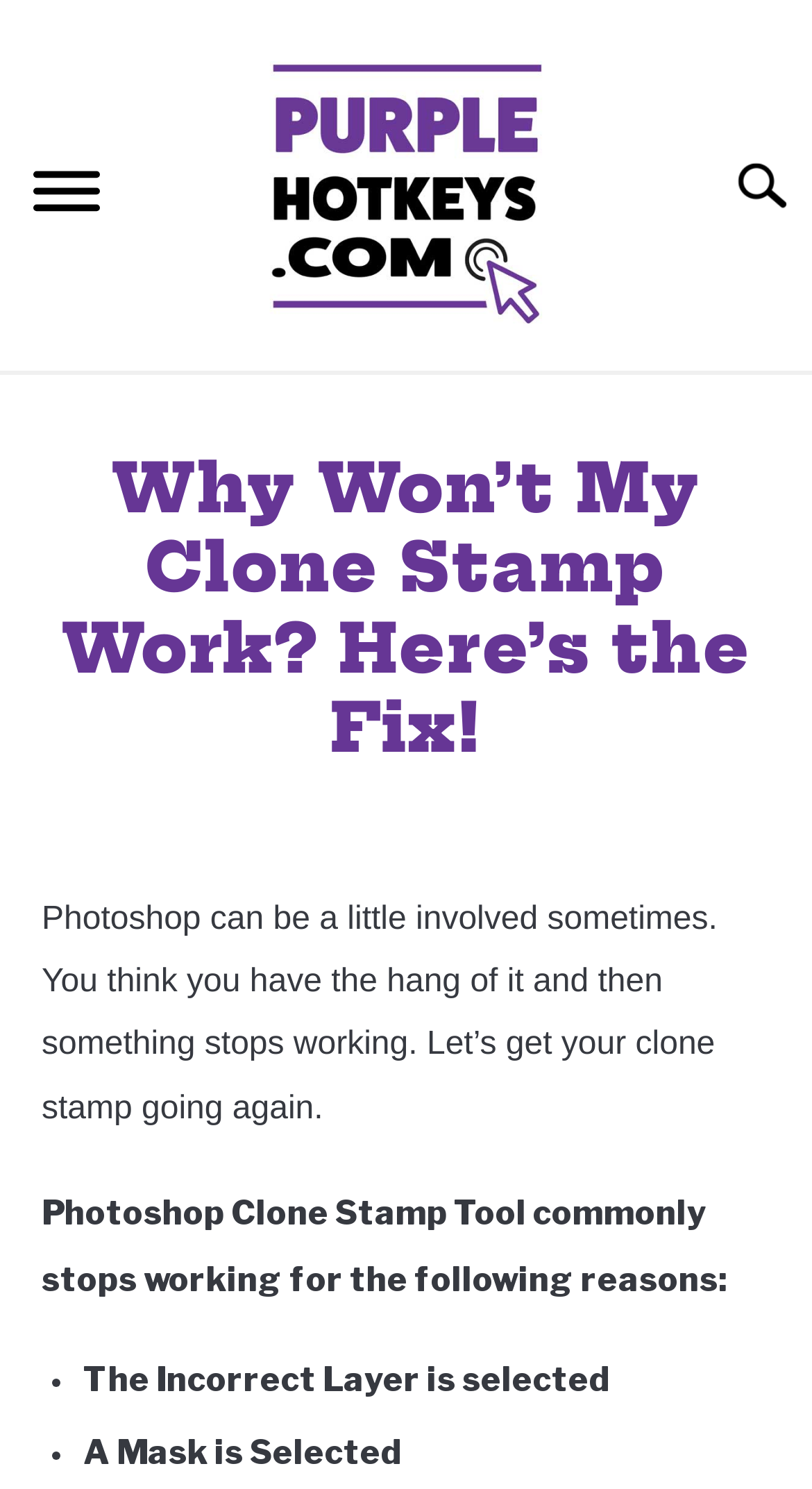What is the name of the author of this article?
Please provide a detailed answer to the question.

I found the author's name by looking at the header section of the webpage, where it says 'Written by' followed by the link 'Tara Cunningham'.